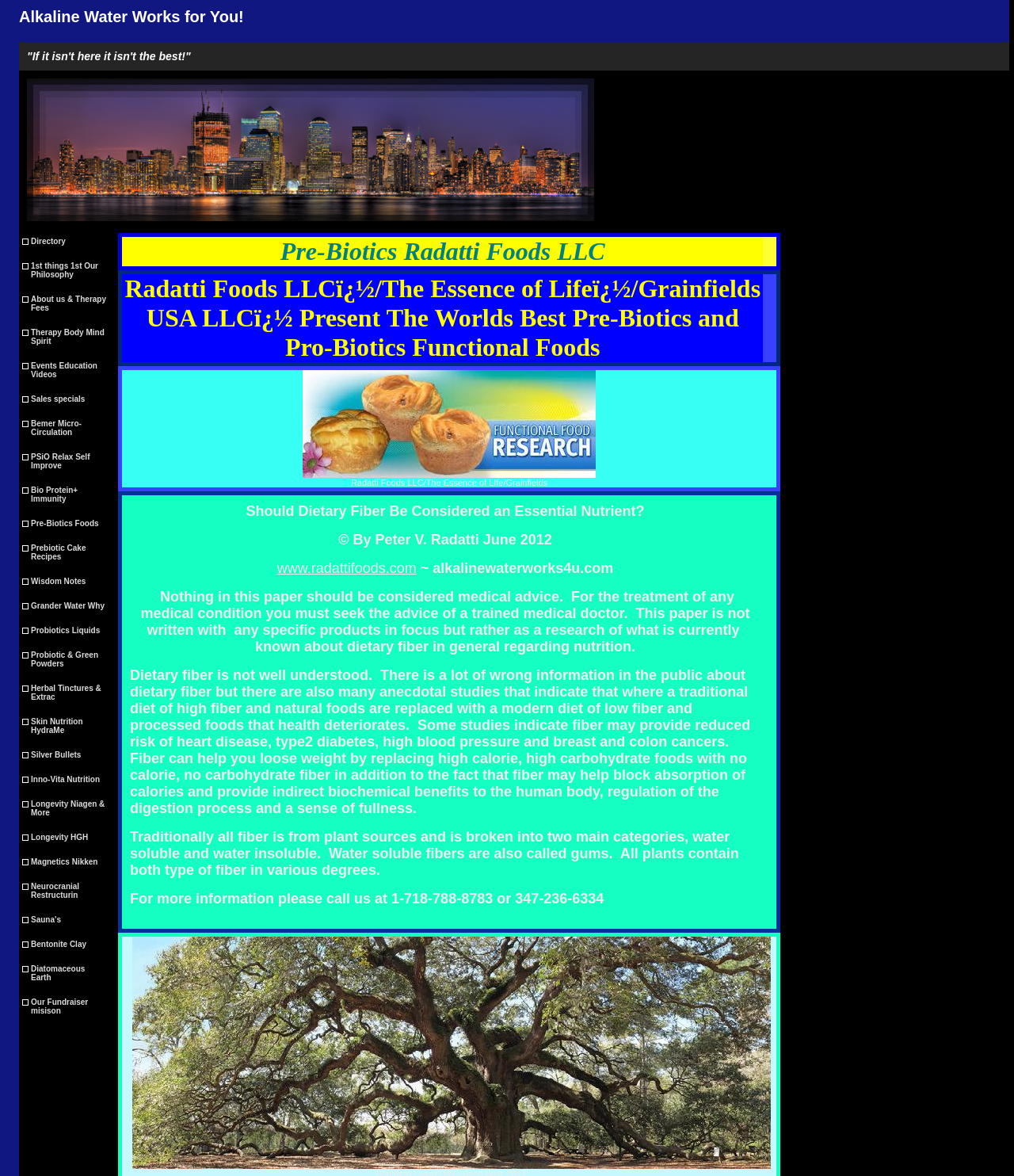Give a concise answer of one word or phrase to the question: 
What is the phone number to contact for more information?

1-718-788-8783 or 347-236-6334